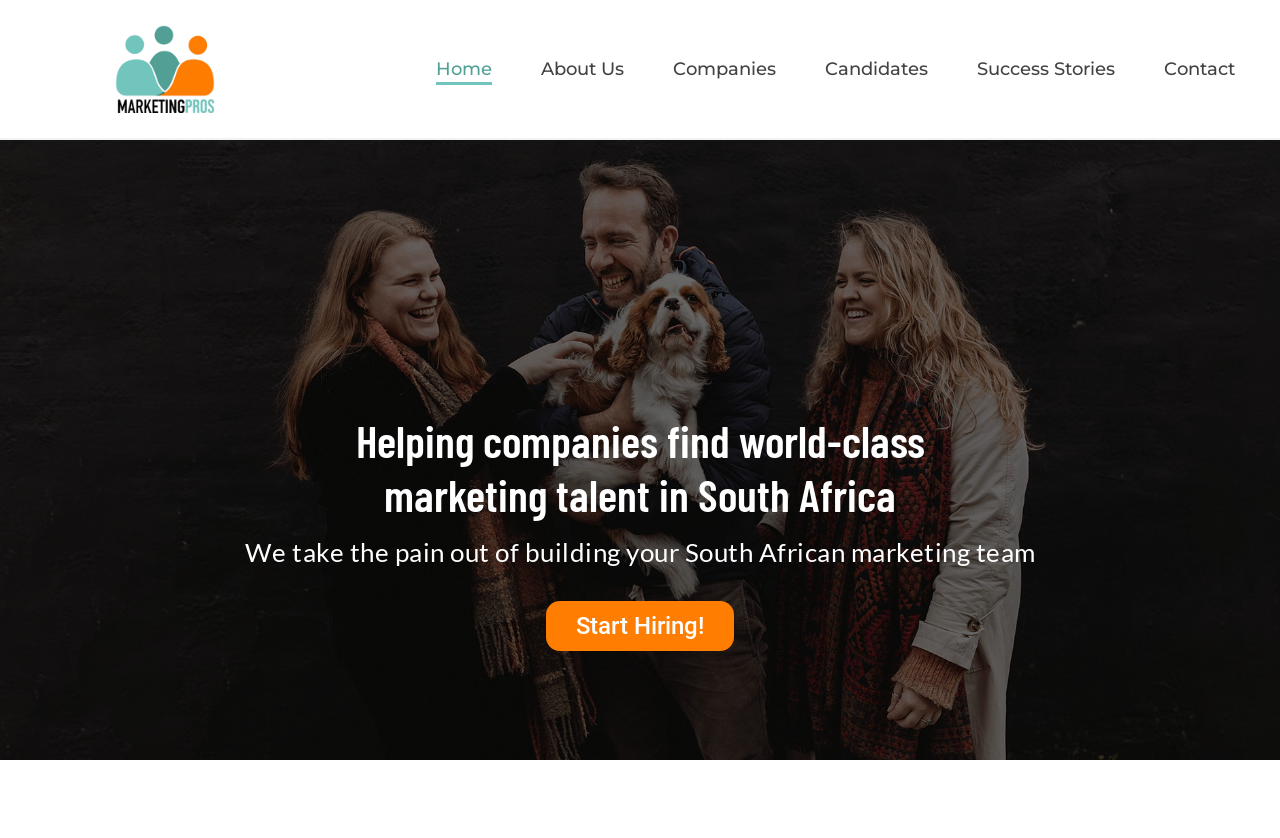Predict the bounding box of the UI element based on this description: "Companies".

[0.526, 0.063, 0.606, 0.101]